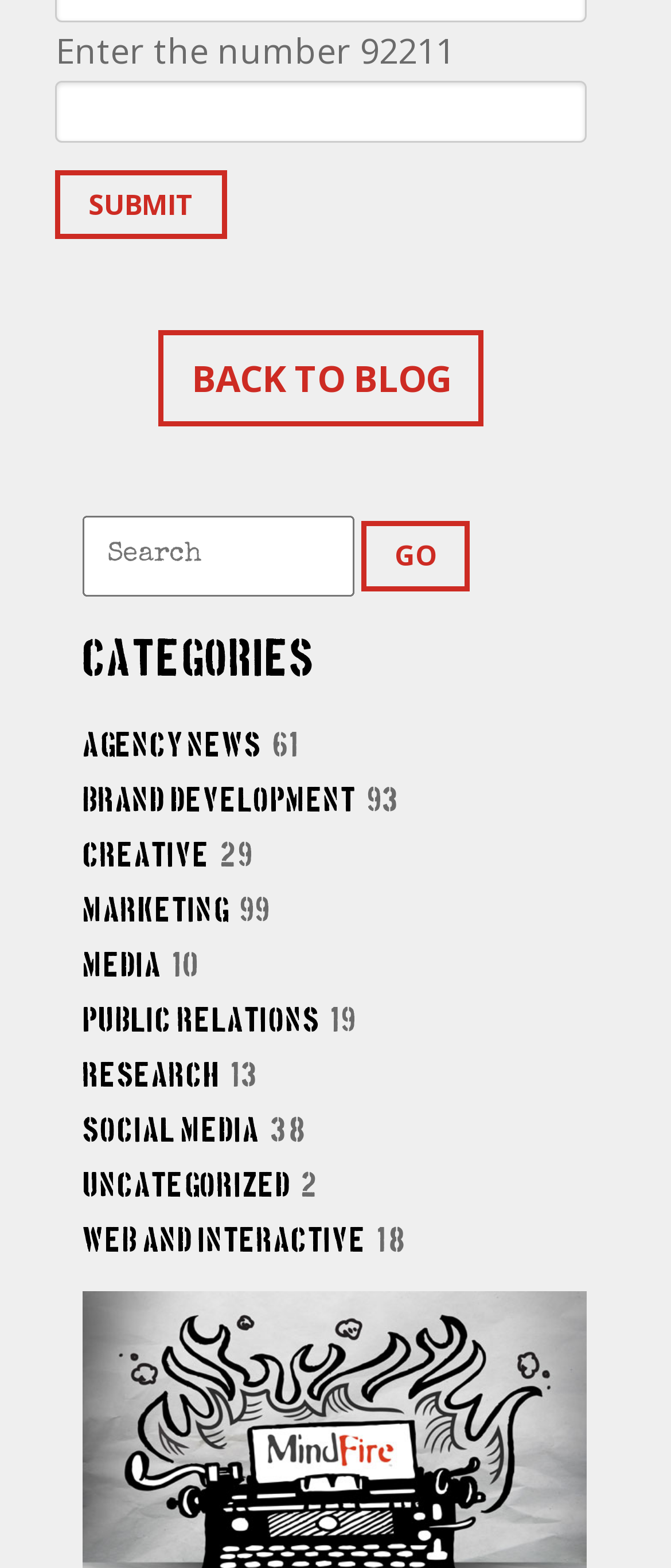How many textboxes are there on the webpage?
Answer the question based on the image using a single word or a brief phrase.

2